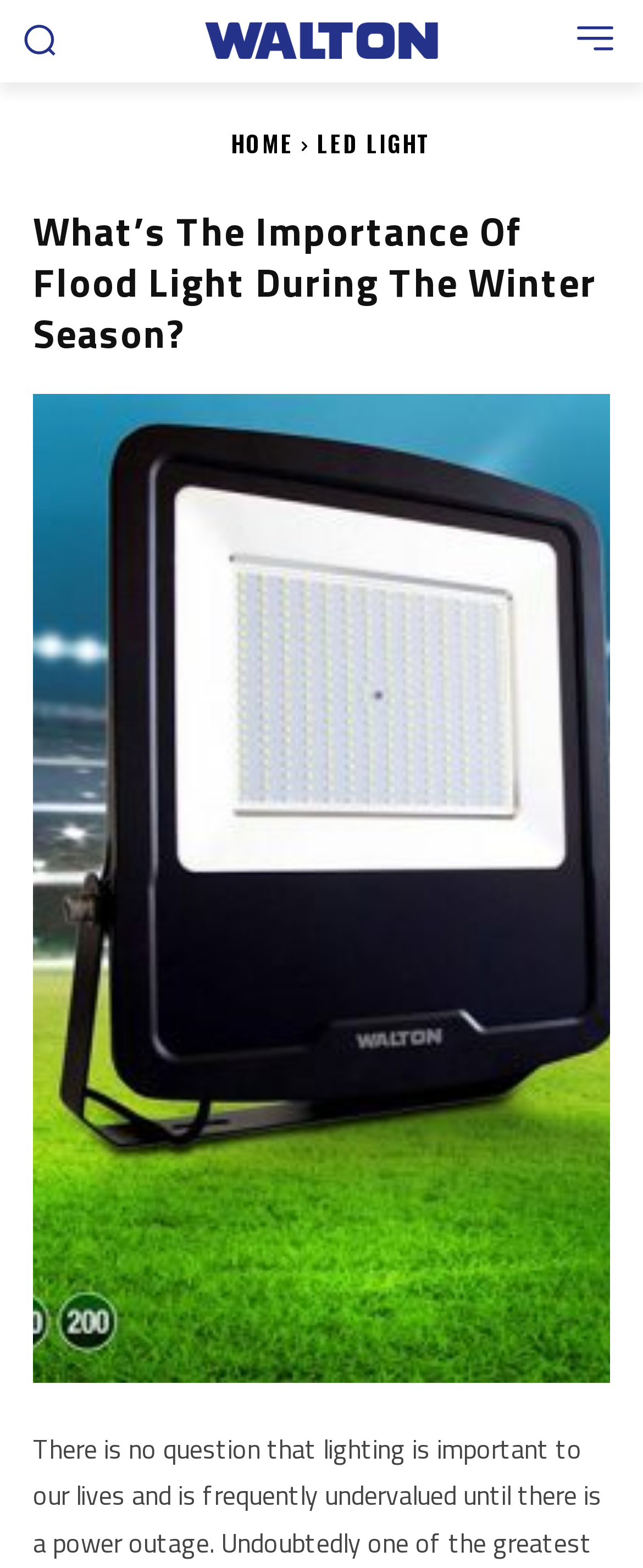What is the layout of the webpage?
Refer to the image and provide a detailed answer to the question.

The webpage has a header section on top, which includes a search button, logo, and menu button. Below the header is a heading that describes the topic of the article, and the rest of the webpage is the content section that provides more information about the topic.